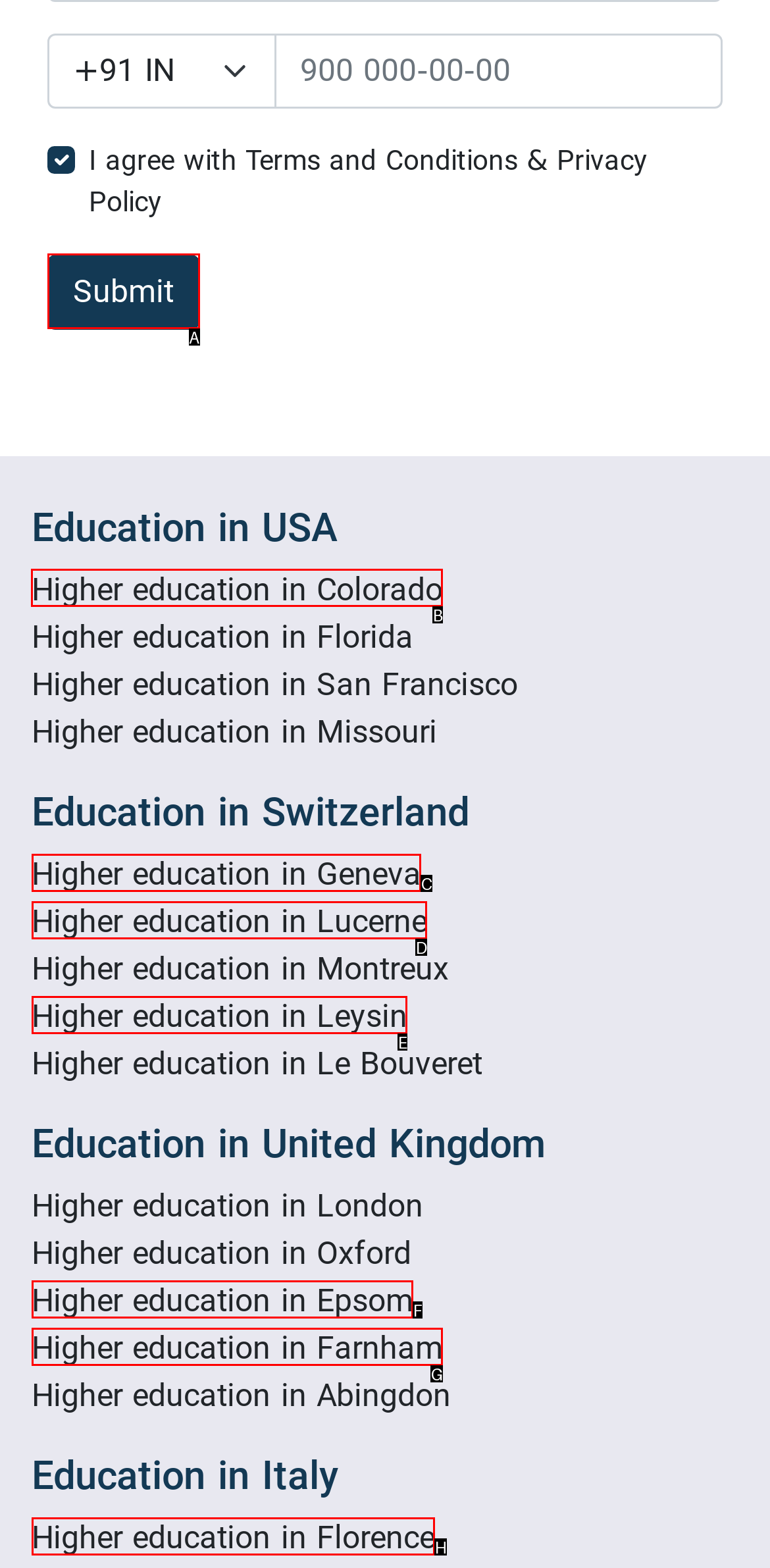To complete the task: Learn about higher education in Colorado, which option should I click? Answer with the appropriate letter from the provided choices.

B